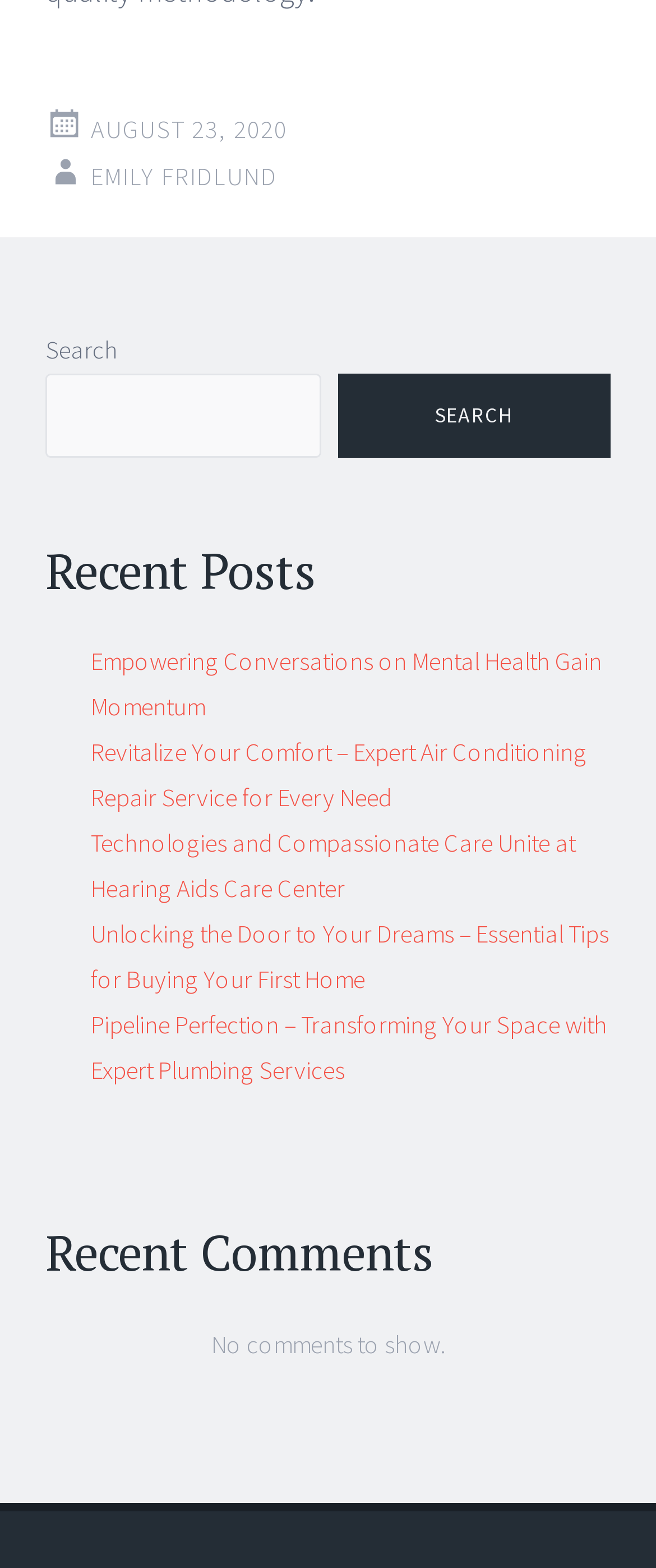Please find and report the bounding box coordinates of the element to click in order to perform the following action: "search for something". The coordinates should be expressed as four float numbers between 0 and 1, in the format [left, top, right, bottom].

[0.069, 0.239, 0.489, 0.292]